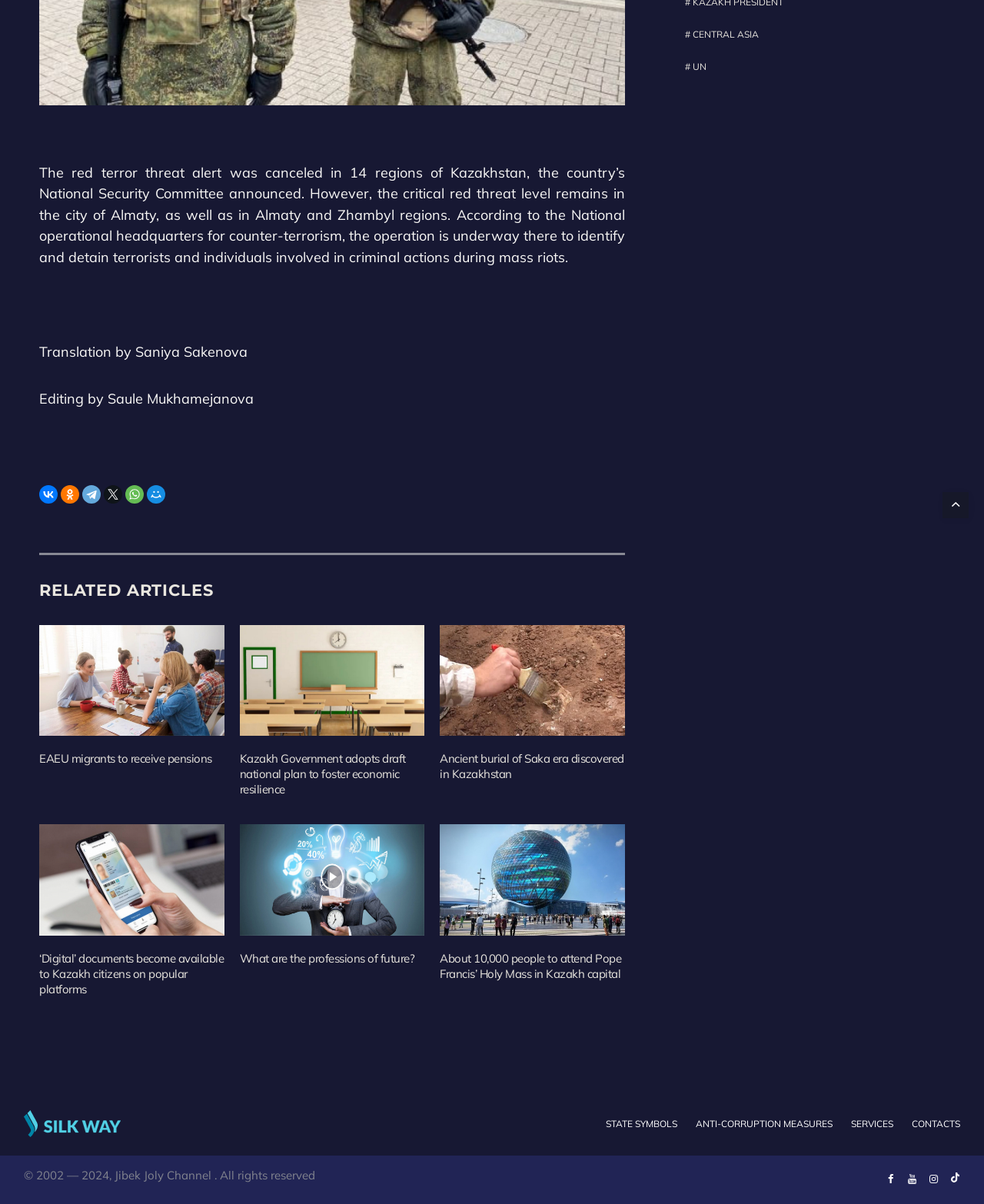Please provide the bounding box coordinates in the format (top-left x, top-left y, bottom-right x, bottom-right y). Remember, all values are floating point numbers between 0 and 1. What is the bounding box coordinate of the region described as: State symbols

[0.616, 0.928, 0.689, 0.938]